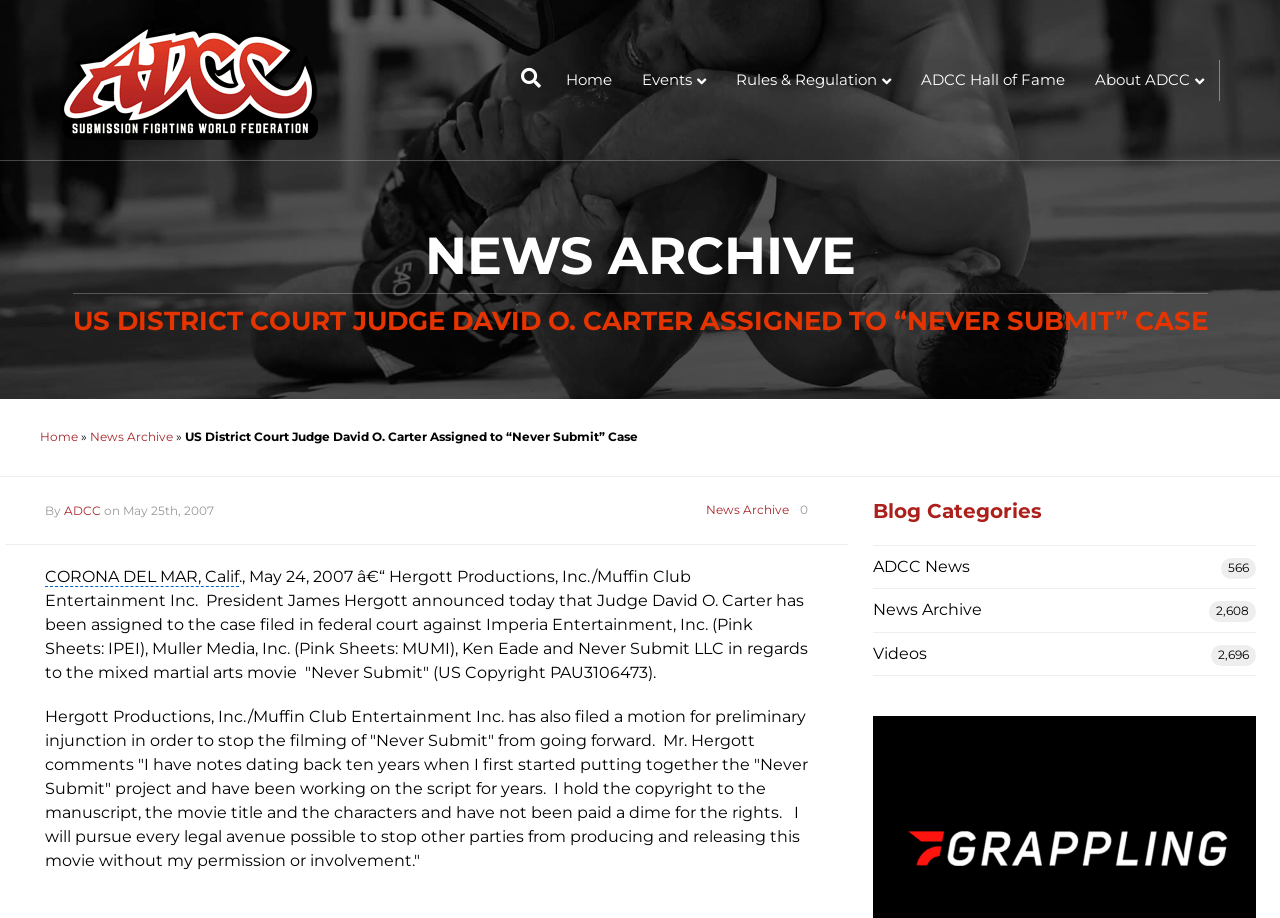What is the name of the company whose president is James Hergott?
From the details in the image, provide a complete and detailed answer to the question.

I found the answer by reading the article content which mentions 'Hergott Productions, Inc./Muffin Club Entertainment Inc. President James Hergott announced today...'.